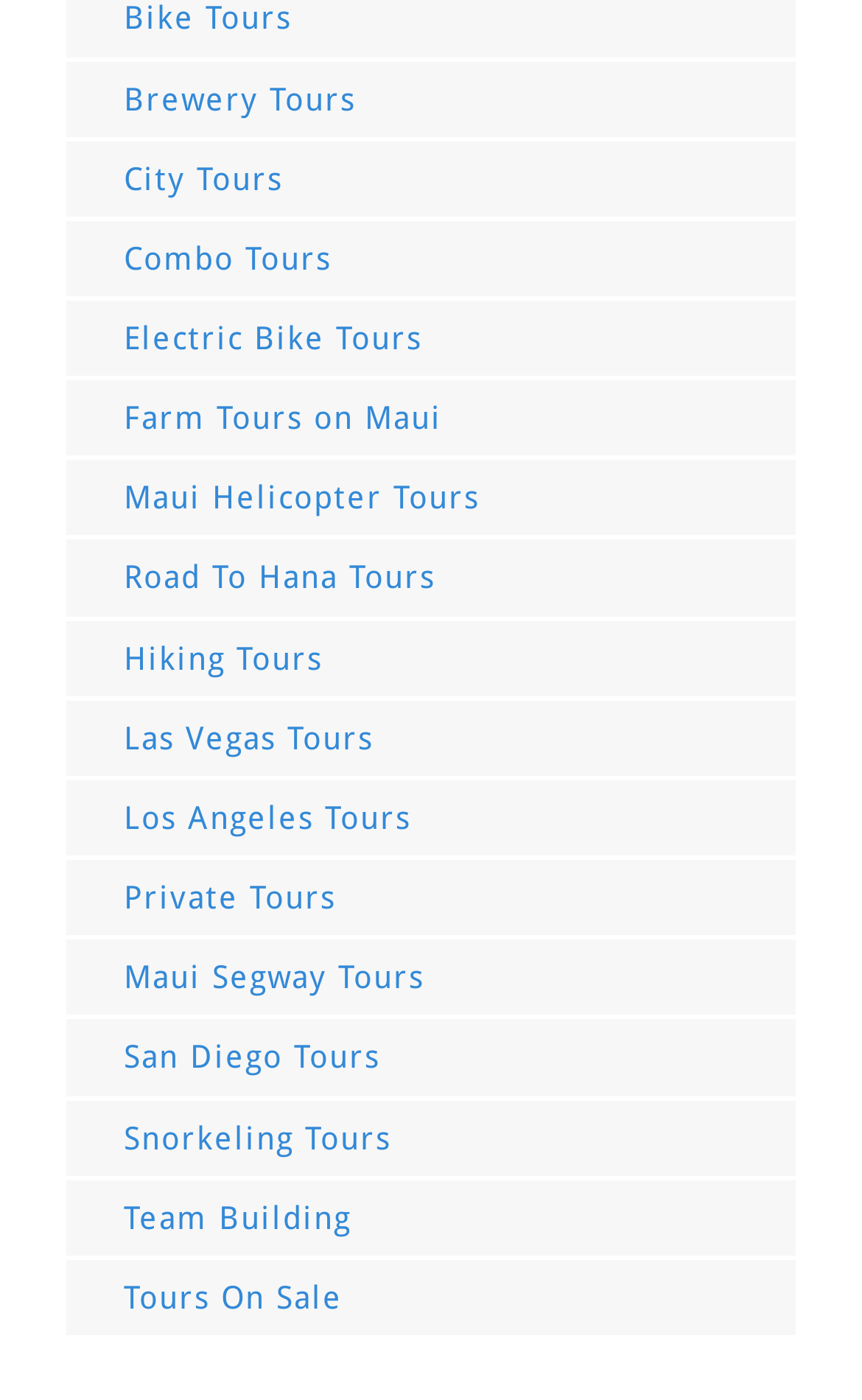Give a short answer to this question using one word or a phrase:
What is the last tour type listed?

Tours On Sale